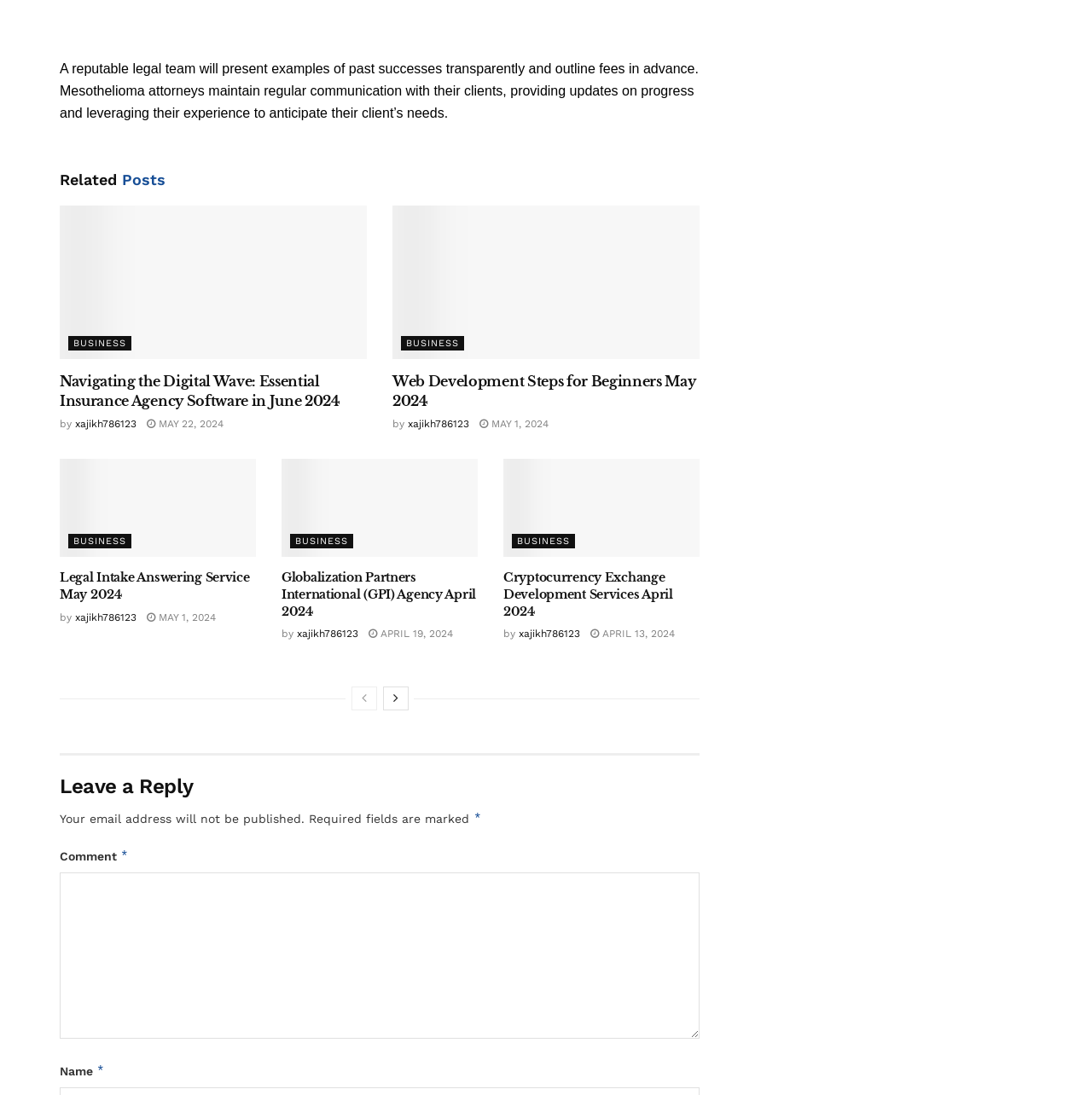What is the topic of the first article?
Please provide a detailed and comprehensive answer to the question.

The first article is identified by its heading 'Navigating the Digital Wave: Essential Insurance Agency Software in June 2024' and its link 'Insurance Agency Software', which suggests that the topic of the article is related to insurance agency software.